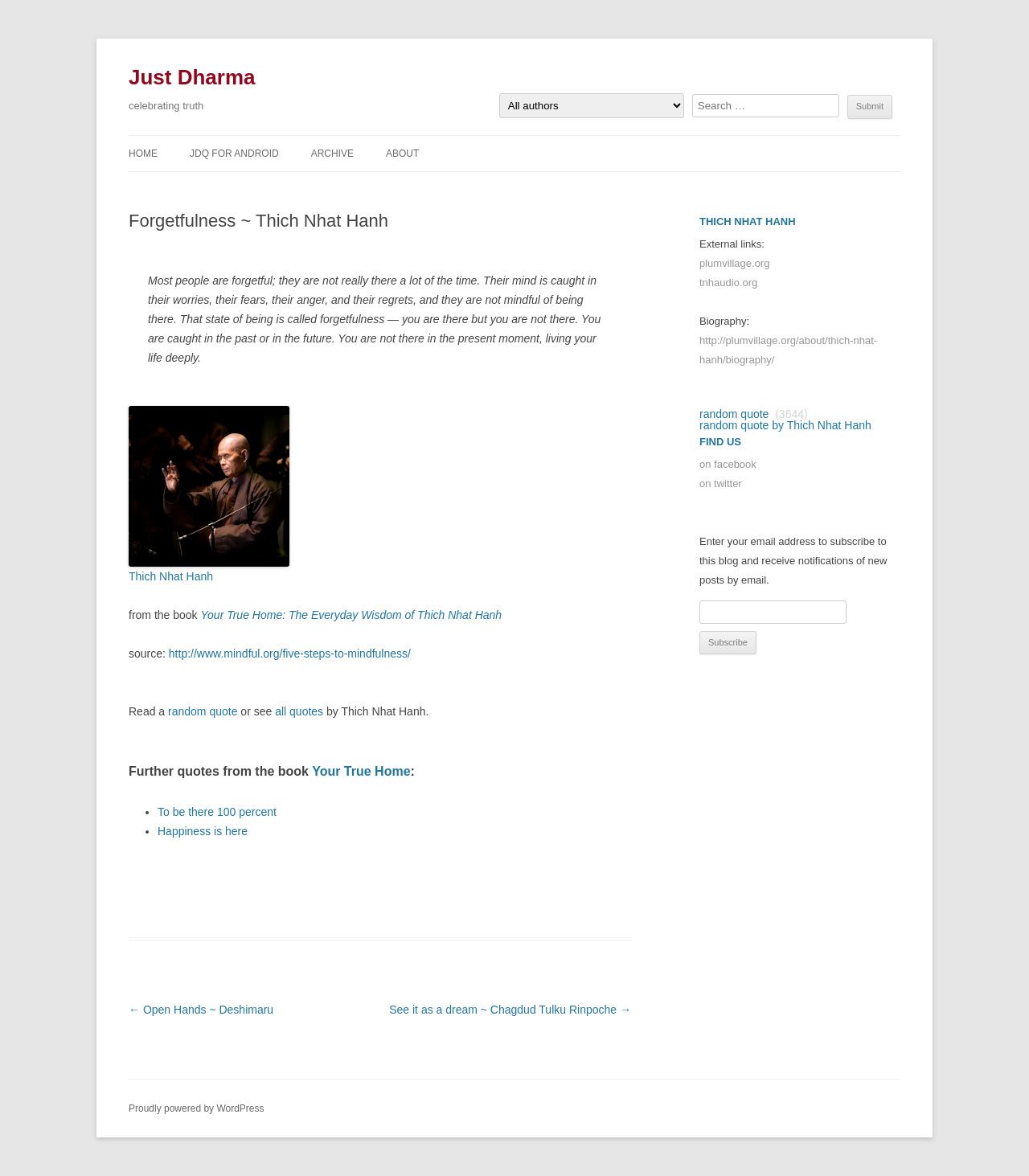Identify the bounding box coordinates for the region to click in order to carry out this instruction: "Click on 'The industry'". Provide the coordinates using four float numbers between 0 and 1, formatted as [left, top, right, bottom].

None